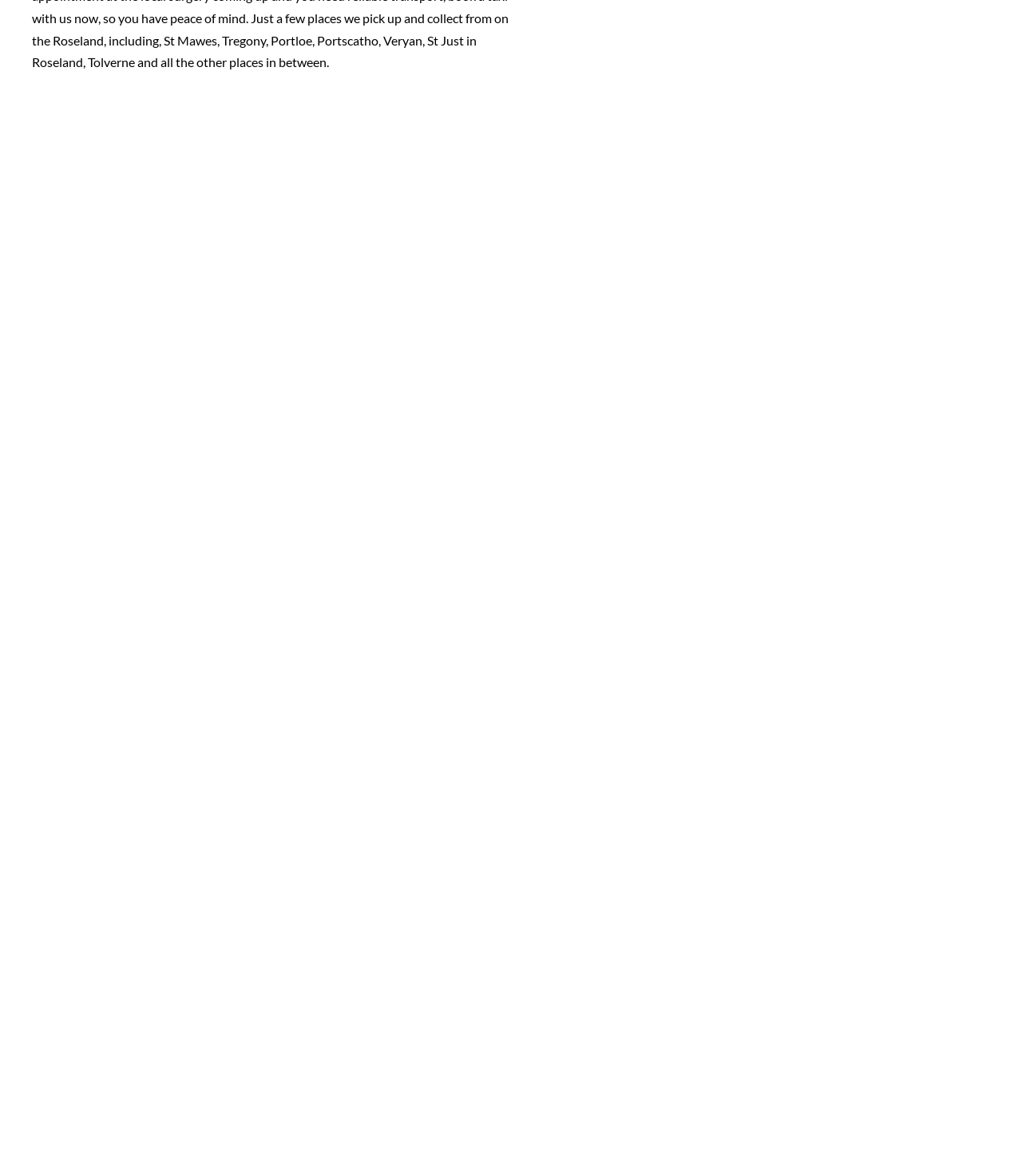Please answer the following question using a single word or phrase: What is the purpose of the 'BOOK YOUR TAXI NOW' link?

To book a taxi